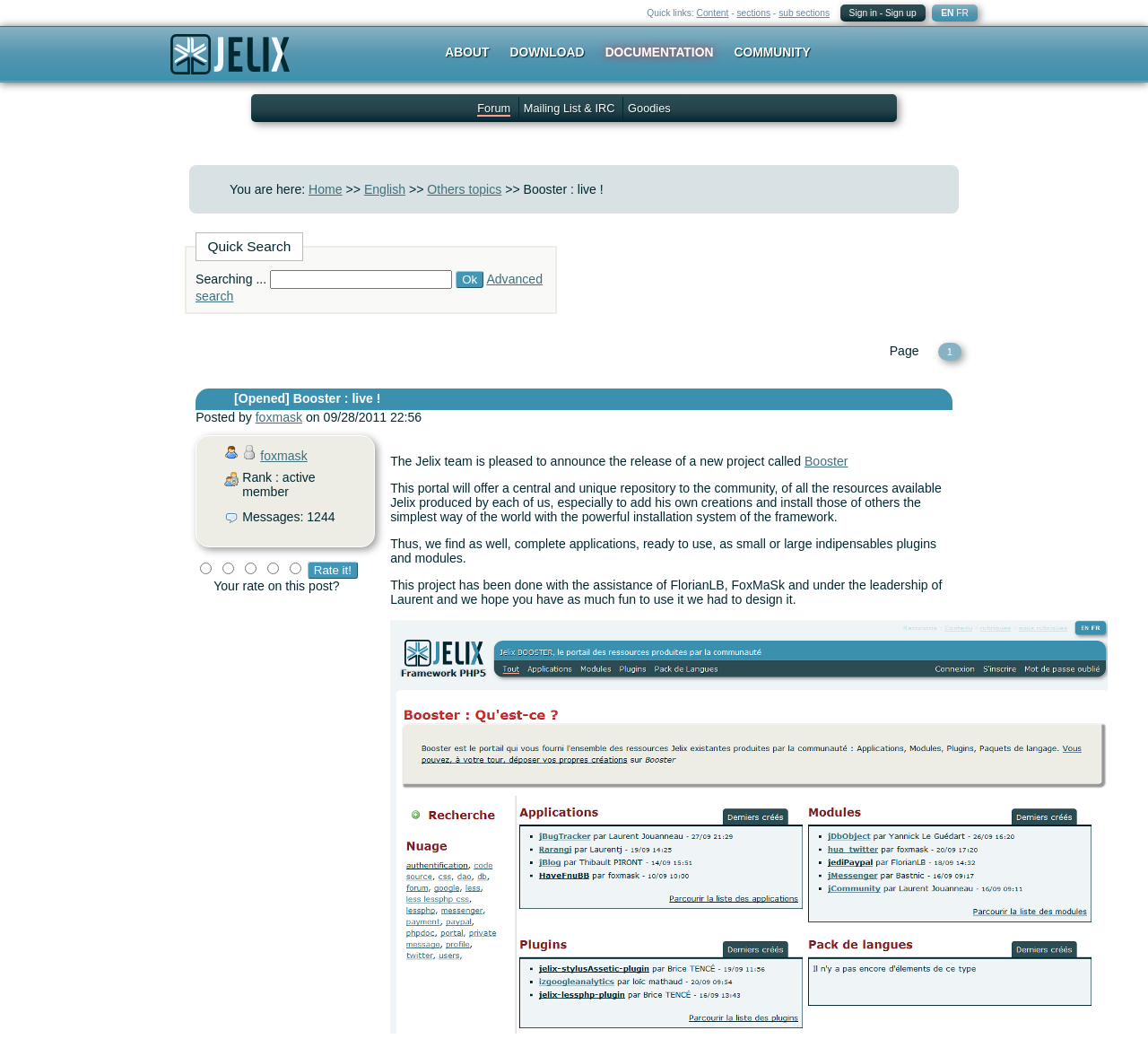Please identify the bounding box coordinates of the element I should click to complete this instruction: 'Search for something'. The coordinates should be given as four float numbers between 0 and 1, like this: [left, top, right, bottom].

[0.235, 0.26, 0.394, 0.278]